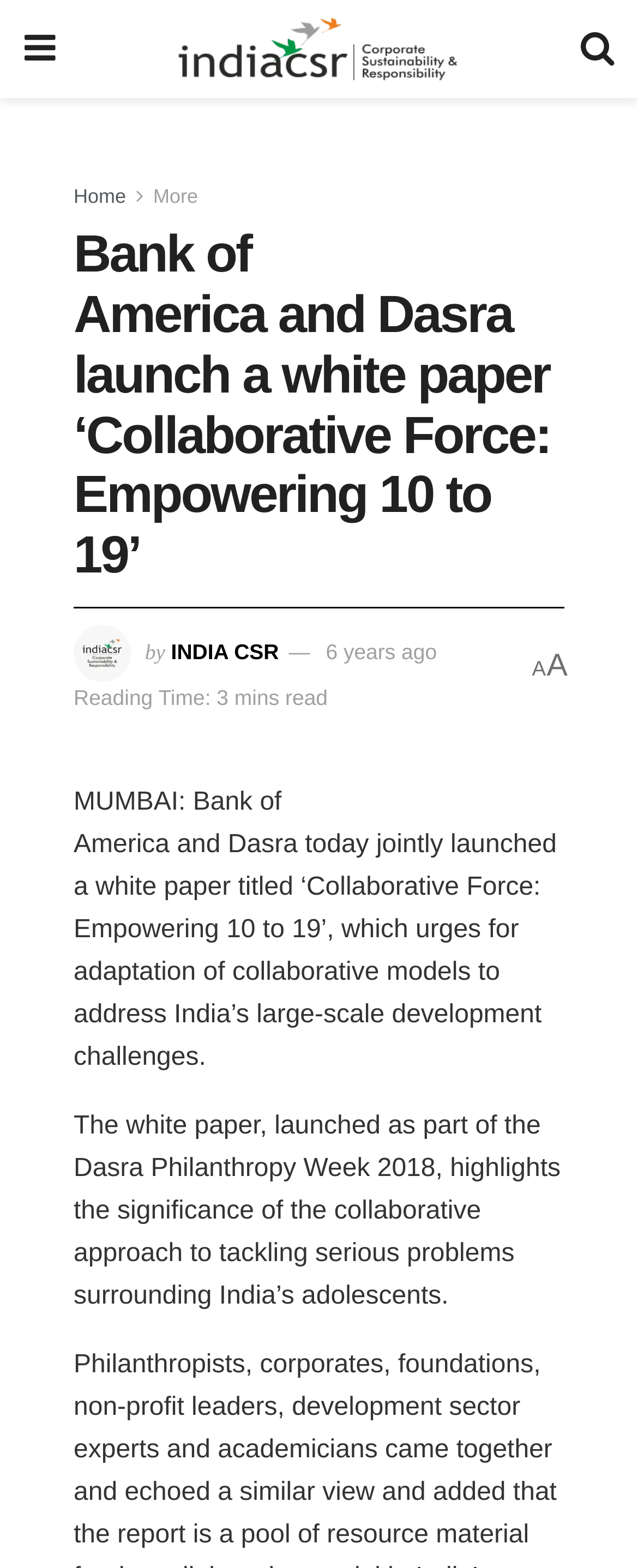Offer a detailed explanation of the webpage layout and contents.

The webpage appears to be an article or news page, with a prominent heading that reads "Bank of America and Dasra launch a white paper ‘Collaborative Force: Empowering 10 to 19’". This heading is positioned near the top of the page, spanning almost the entire width.

Below the heading, there is an image of the "India CSR" logo, which is aligned to the left. To the right of the image, there is a text "by" followed by a link to "INDIA CSR". Further to the right, there is a link indicating the article's publication time, "6 years ago".

On the top-right corner, there are two links, one with a Facebook icon and another with a Twitter icon. On the top-left corner, there are three links: "Home", "More", and another link with the "India CSR" logo.

The main content of the article is divided into two paragraphs. The first paragraph starts with "MUMBAI: Bank of America and Dasra today jointly launched a white paper titled ‘Collaborative Force: Empowering 10 to 19’, which urges for adaptation of collaborative models to address India’s large-scale development challenges." The second paragraph continues with "The white paper, launched as part of the Dasra Philanthropy Week 2018, highlights the significance of the collaborative approach to tackling serious problems surrounding India’s adolescents."

At the bottom of the article, there is a small text indicating the reading time, "3 mins read". On the right side of the page, near the bottom, there is a small letter "A".